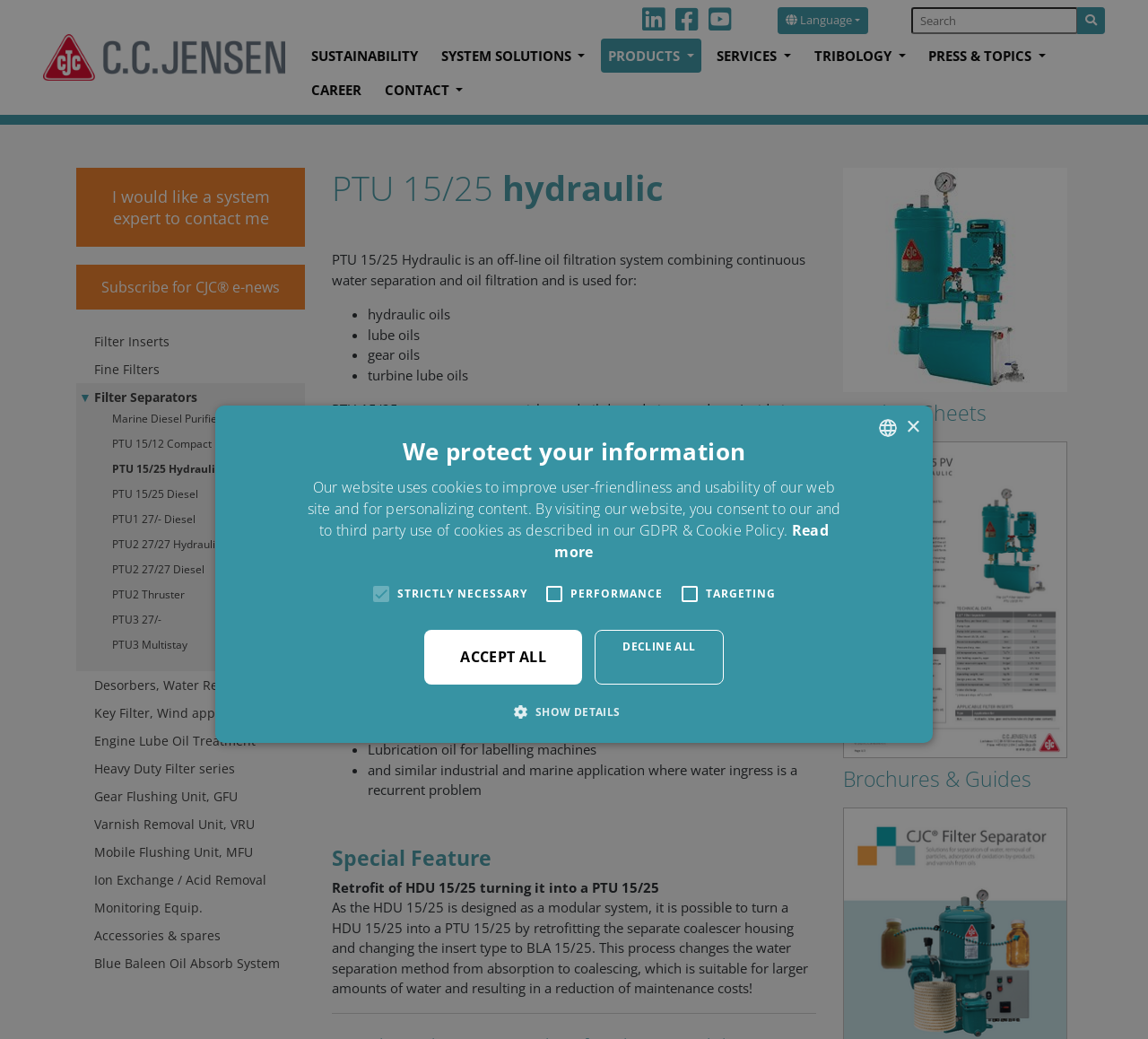Specify the bounding box coordinates for the region that must be clicked to perform the given instruction: "Learn more about PTU 15/25 Hydraulic".

[0.289, 0.161, 0.711, 0.2]